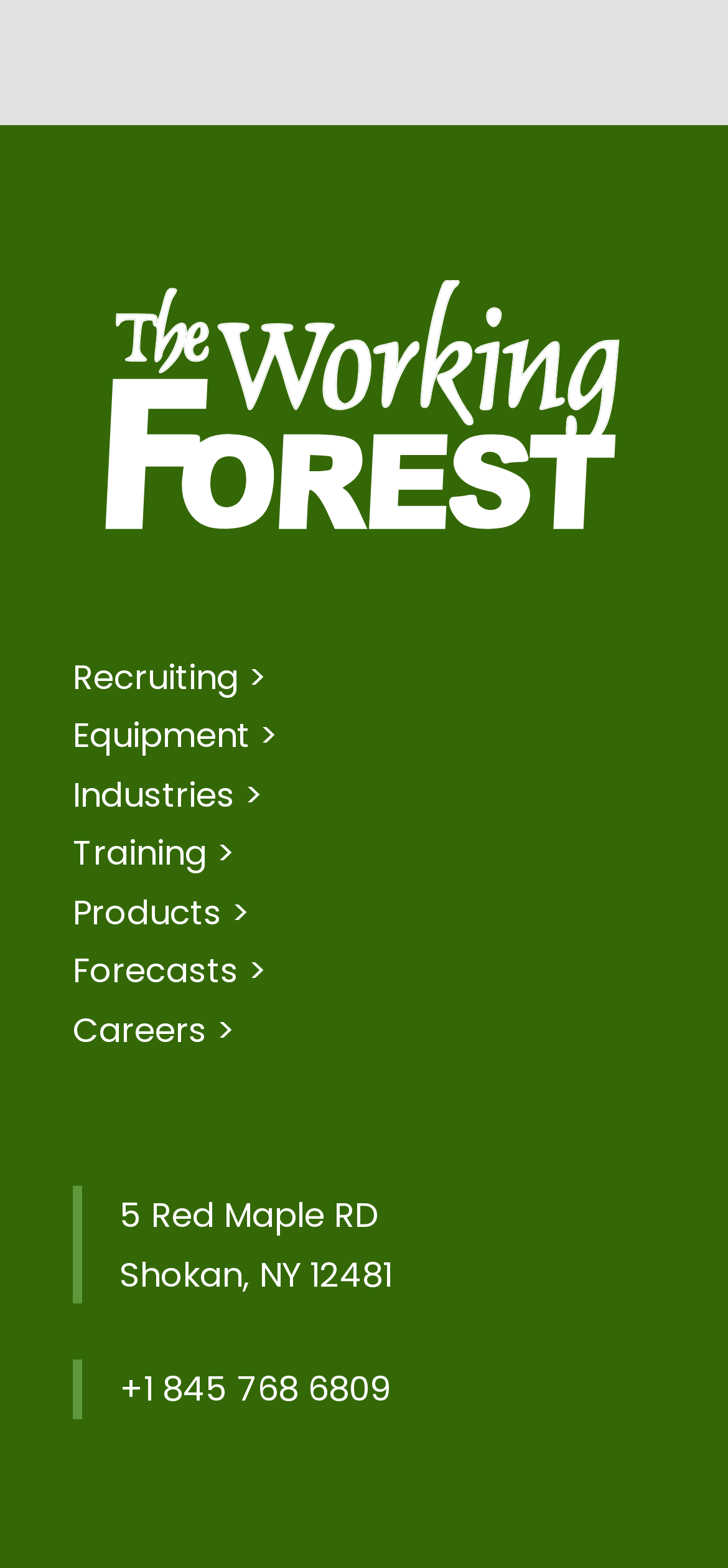What type of element contains the address?
From the image, respond using a single word or phrase.

Blockquote